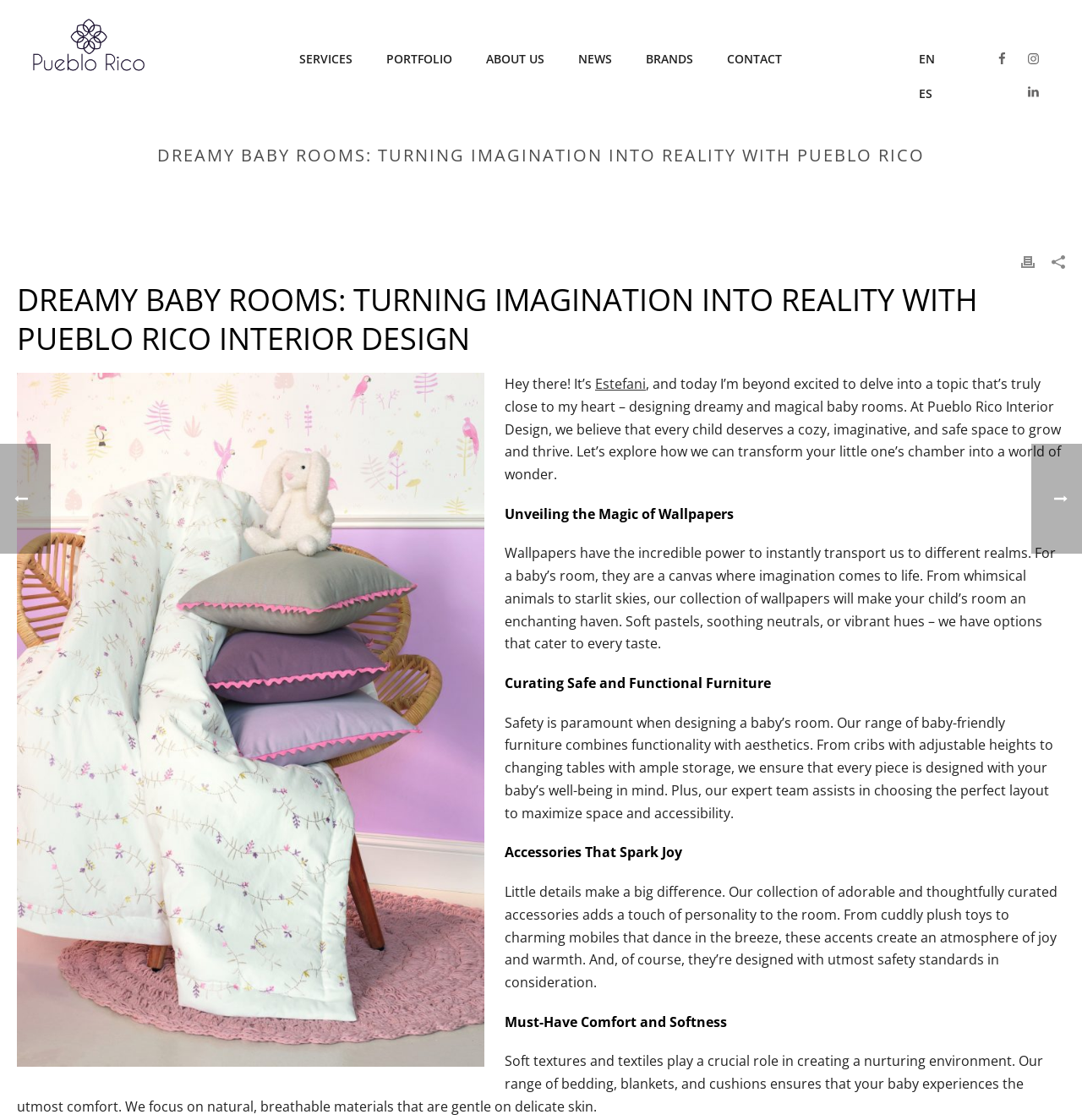Respond to the following query with just one word or a short phrase: 
What is the name of the interior design company?

Pueblo Rico